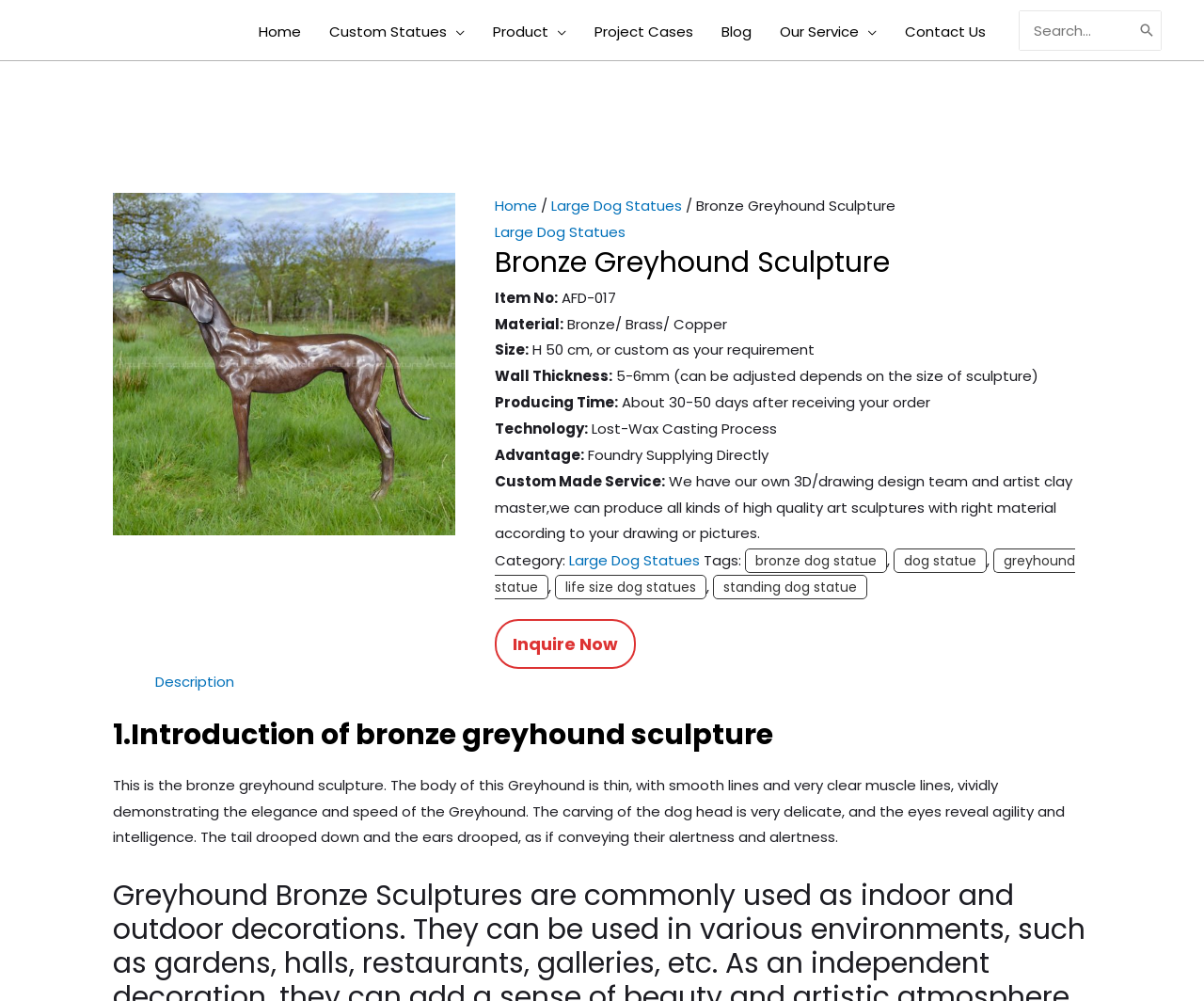What is the technology used to produce the sculpture?
Give a detailed and exhaustive answer to the question.

I found the answer by looking at the 'Technology:' section on the webpage, which states that the technology used is 'Lost-Wax Casting Process'.